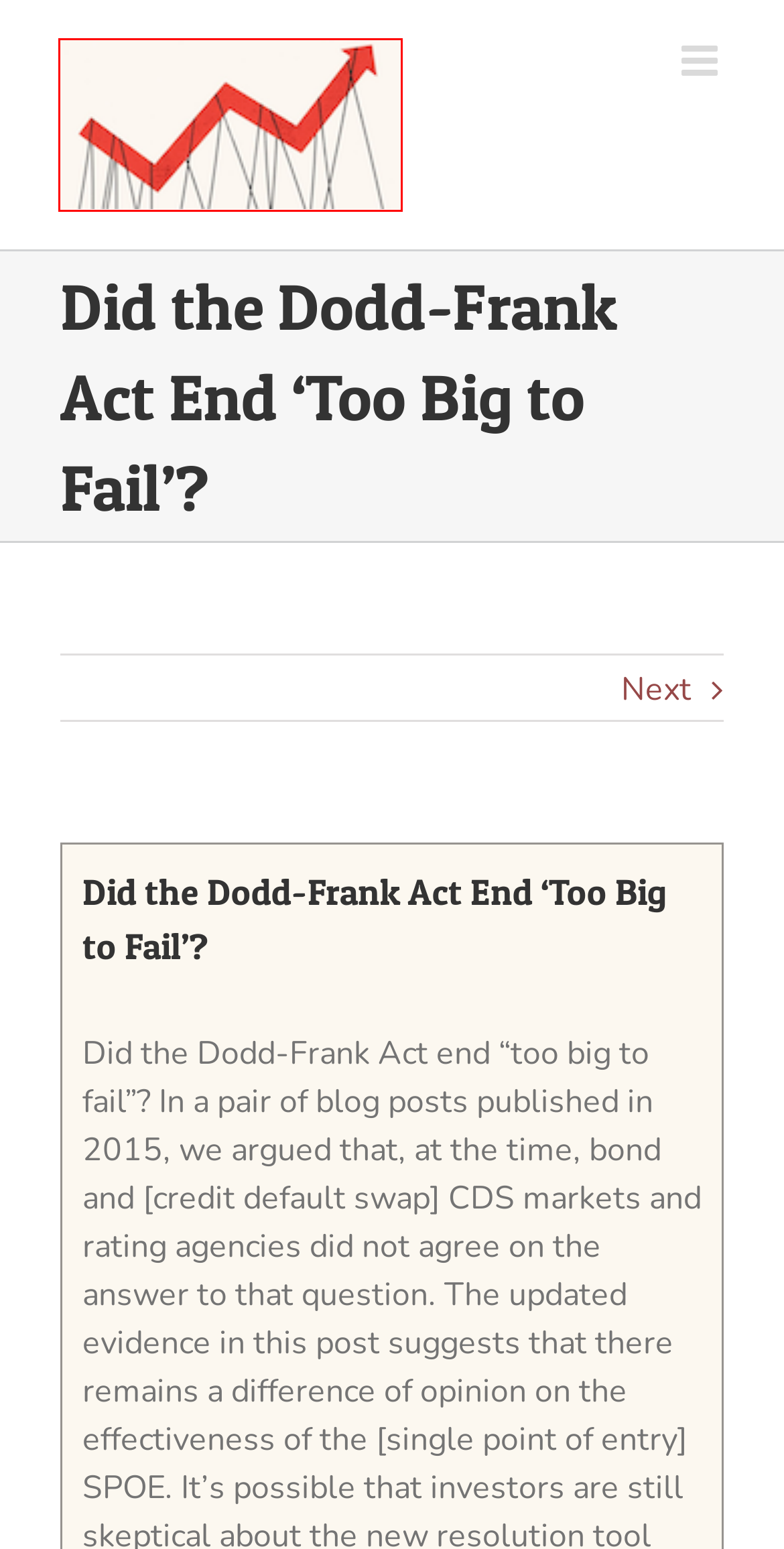You have a screenshot of a webpage with a red rectangle bounding box. Identify the best webpage description that corresponds to the new webpage after clicking the element within the red bounding box. Here are the candidates:
A. The Captured Economy – by Brink Lindsey and Steven M. Teles
B. Reference – The Captured Economy
C. Reforms – The Captured Economy
D. Niskanen Center - Niskanen Center
E. Systemic Risk/Financial Crises – The Captured Economy
F. reference library – The Captured Economy
G. Affordable Housing and City Welfare – The Captured Economy
H. Reference Library – The Captured Economy

A